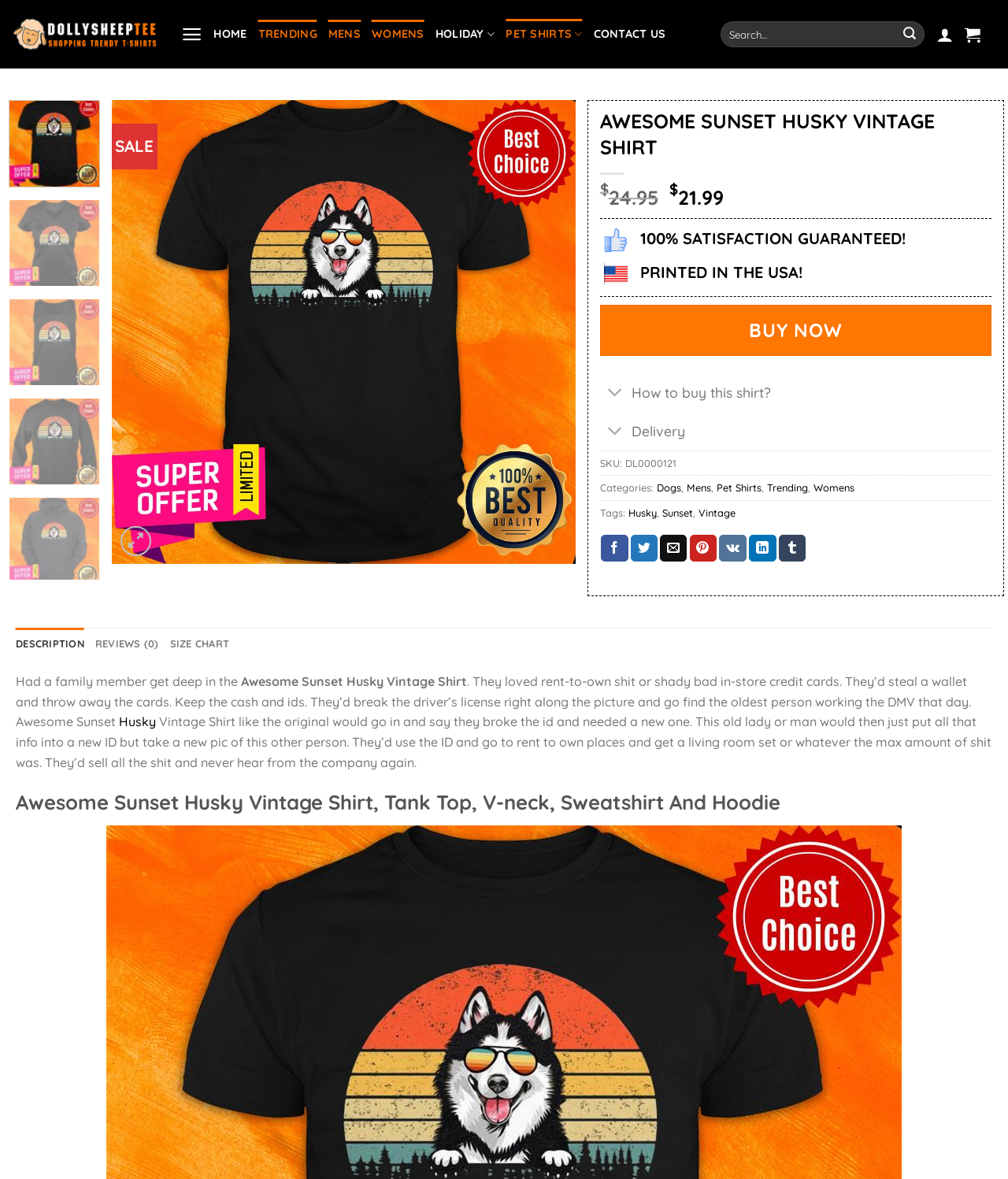Using the details in the image, give a detailed response to the question below:
What is the guarantee offered by the seller?

I determined the answer by looking at the heading '100% SATISFACTION GUARANTEED!' which suggests that the seller is offering a satisfaction guarantee to customers.